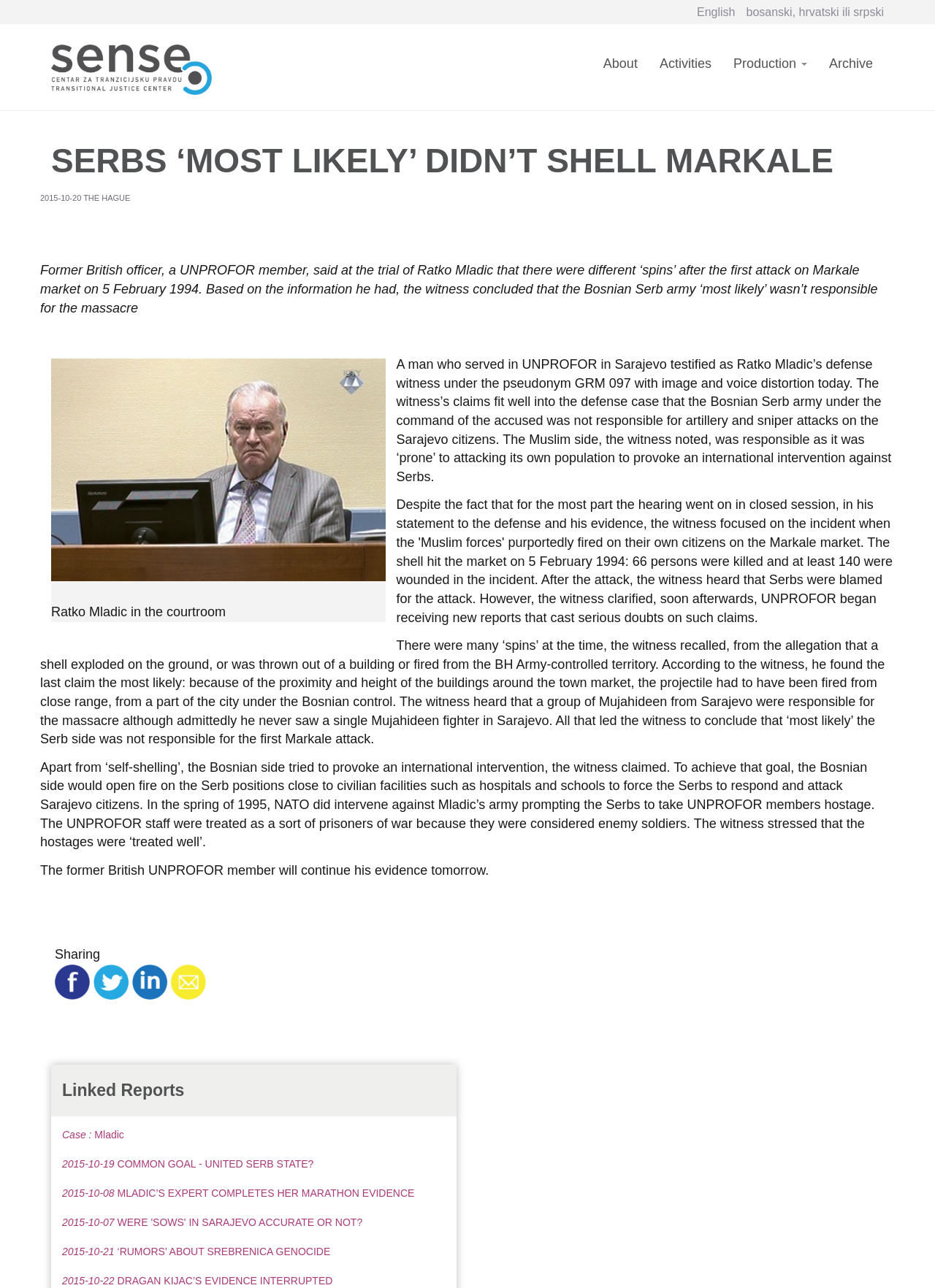Please find the bounding box for the UI component described as follows: "2015-10-22 DRAGAN KIJAC’S EVIDENCE INTERRUPTED".

[0.066, 0.99, 0.356, 0.999]